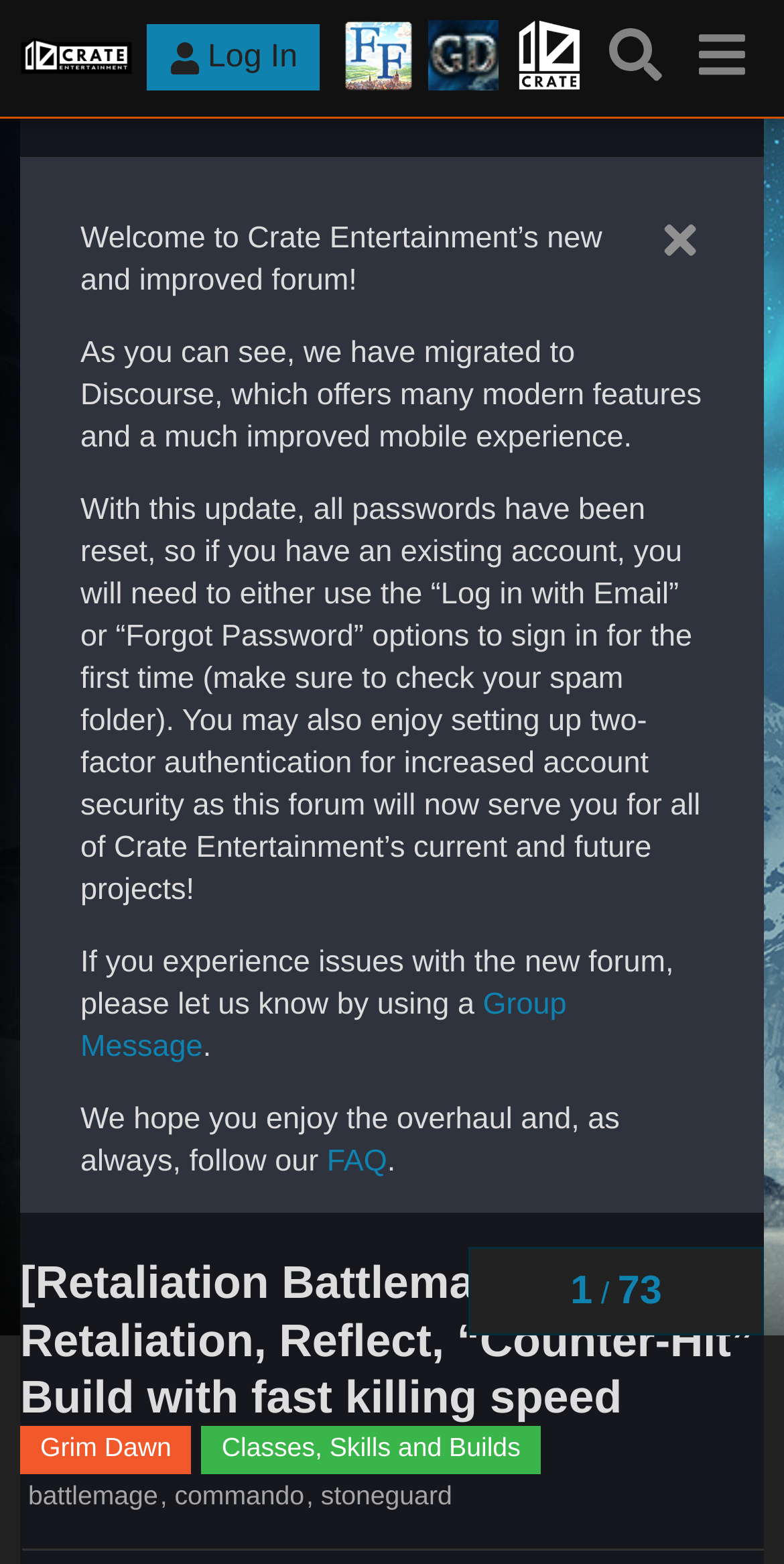Provide the bounding box coordinates for the area that should be clicked to complete the instruction: "Visit the Grim Dawn page".

[0.536, 0.008, 0.646, 0.063]